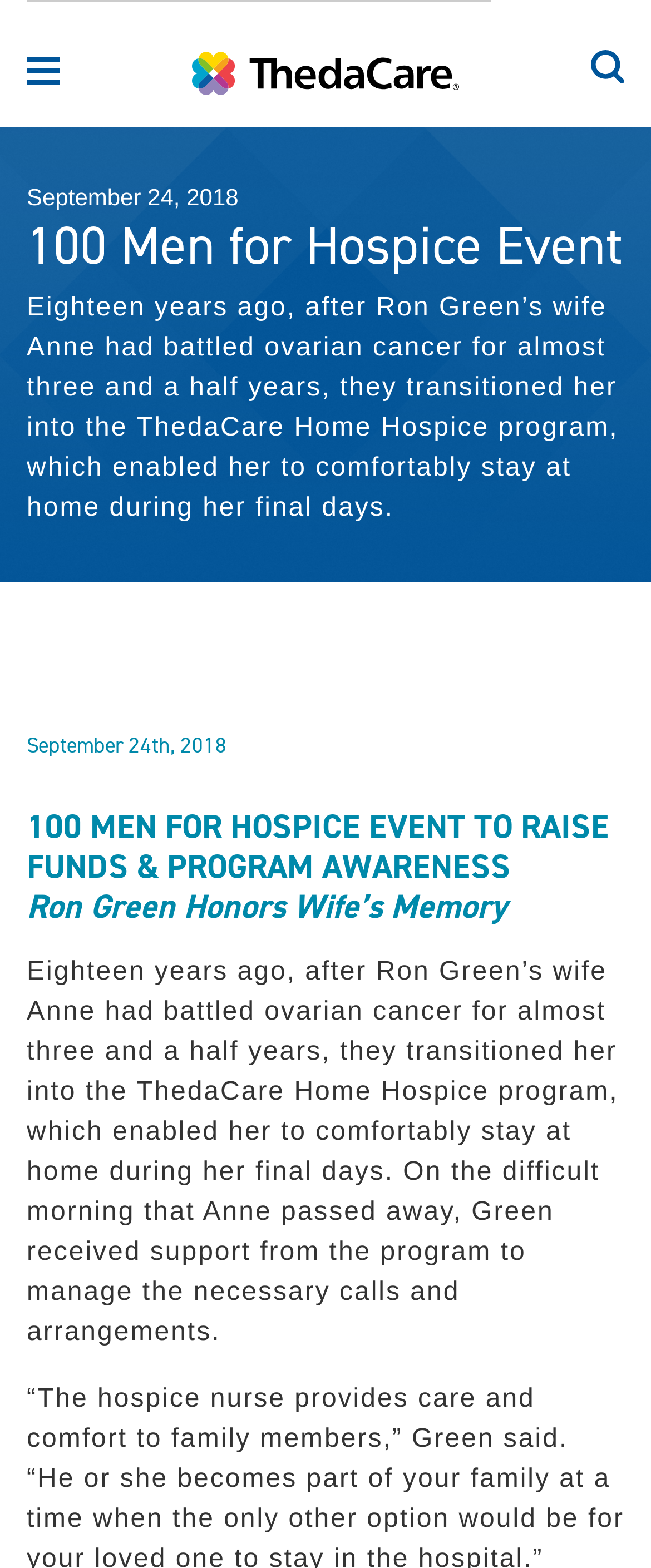Locate the bounding box for the described UI element: "alt="ThedaCare"". Ensure the coordinates are four float numbers between 0 and 1, formatted as [left, top, right, bottom].

[0.294, 0.033, 0.706, 0.061]